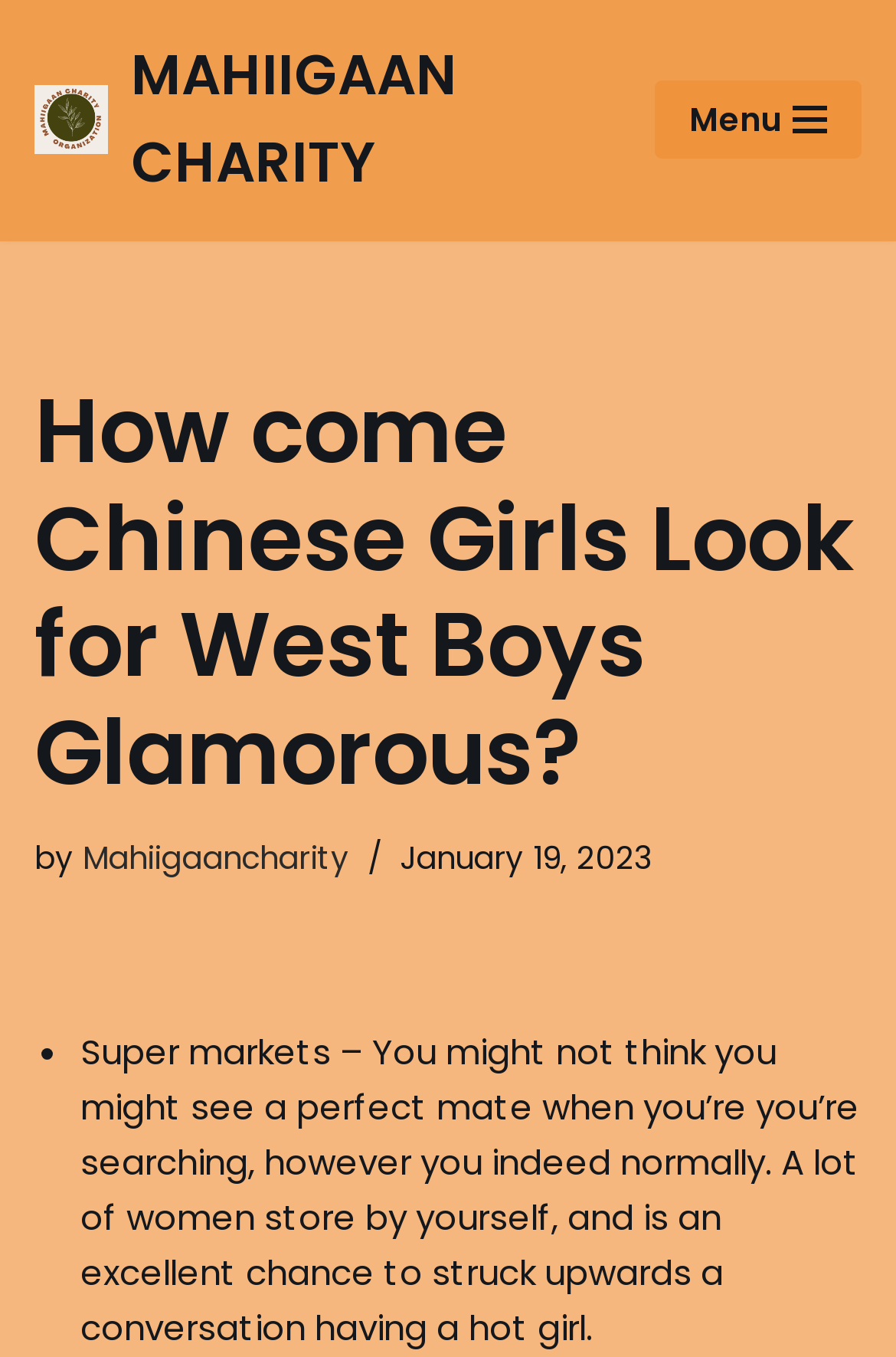Given the description of the UI element: "Menu Navigation Menu", predict the bounding box coordinates in the form of [left, top, right, bottom], with each value being a float between 0 and 1.

[0.731, 0.06, 0.962, 0.118]